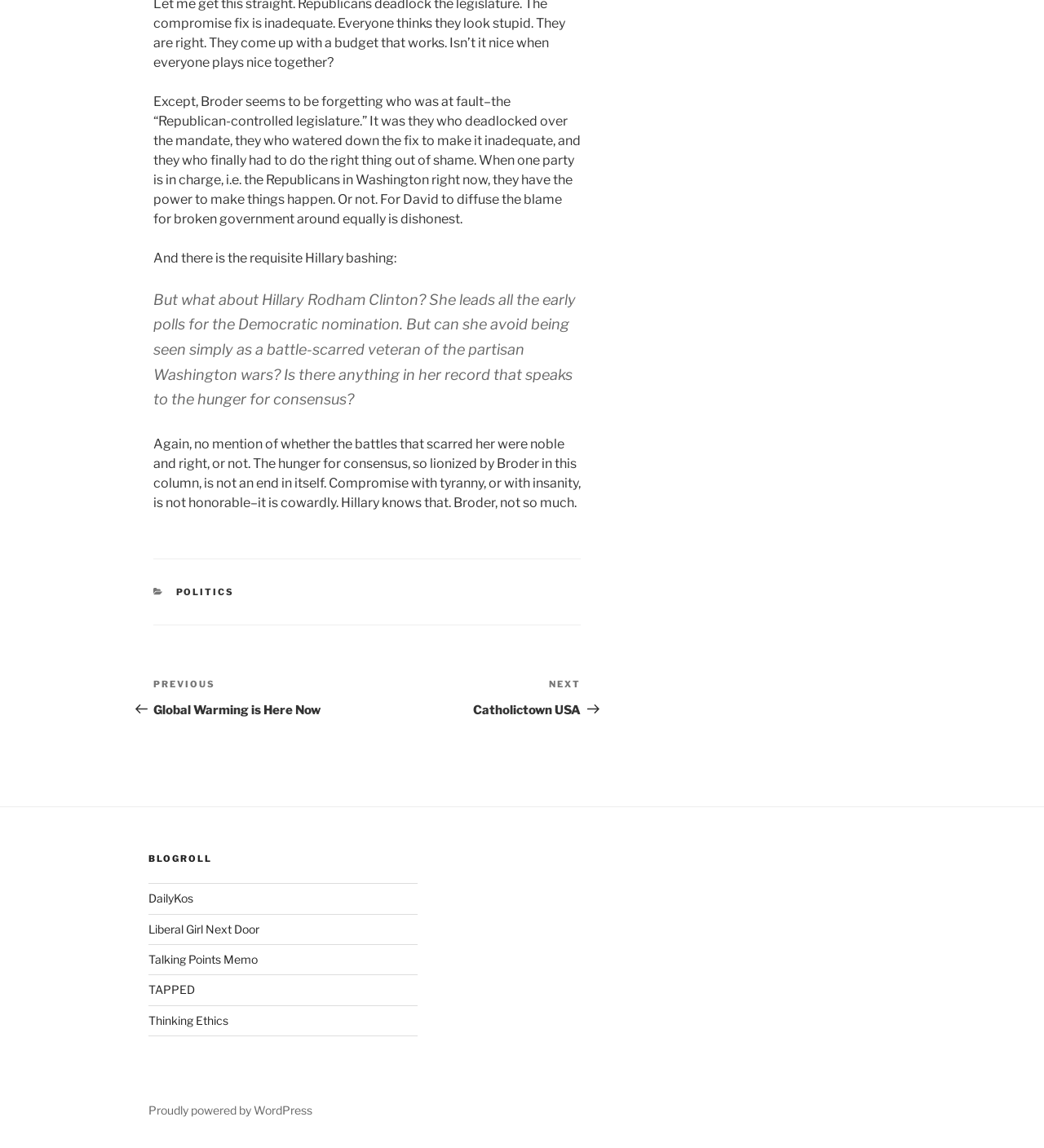What platform is the blog powered by? Observe the screenshot and provide a one-word or short phrase answer.

WordPress